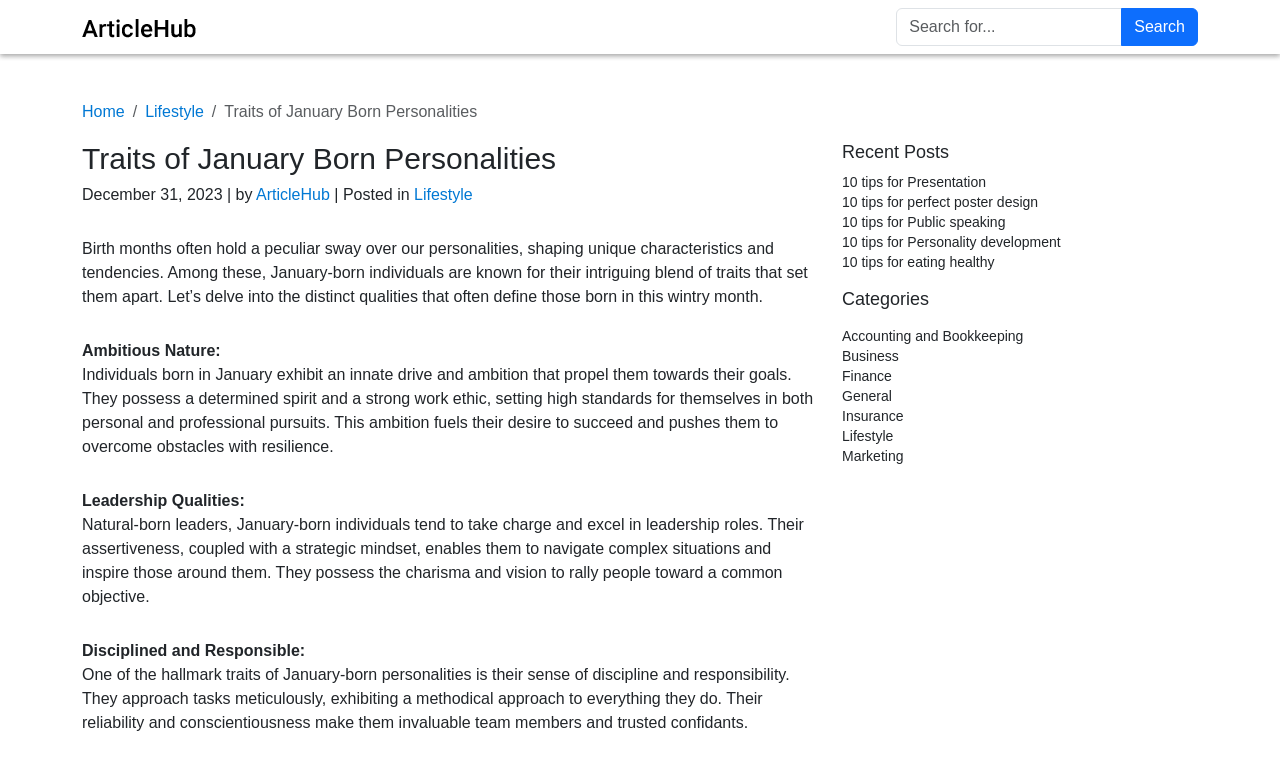Can you extract the primary headline text from the webpage?

Traits of January Born Personalities